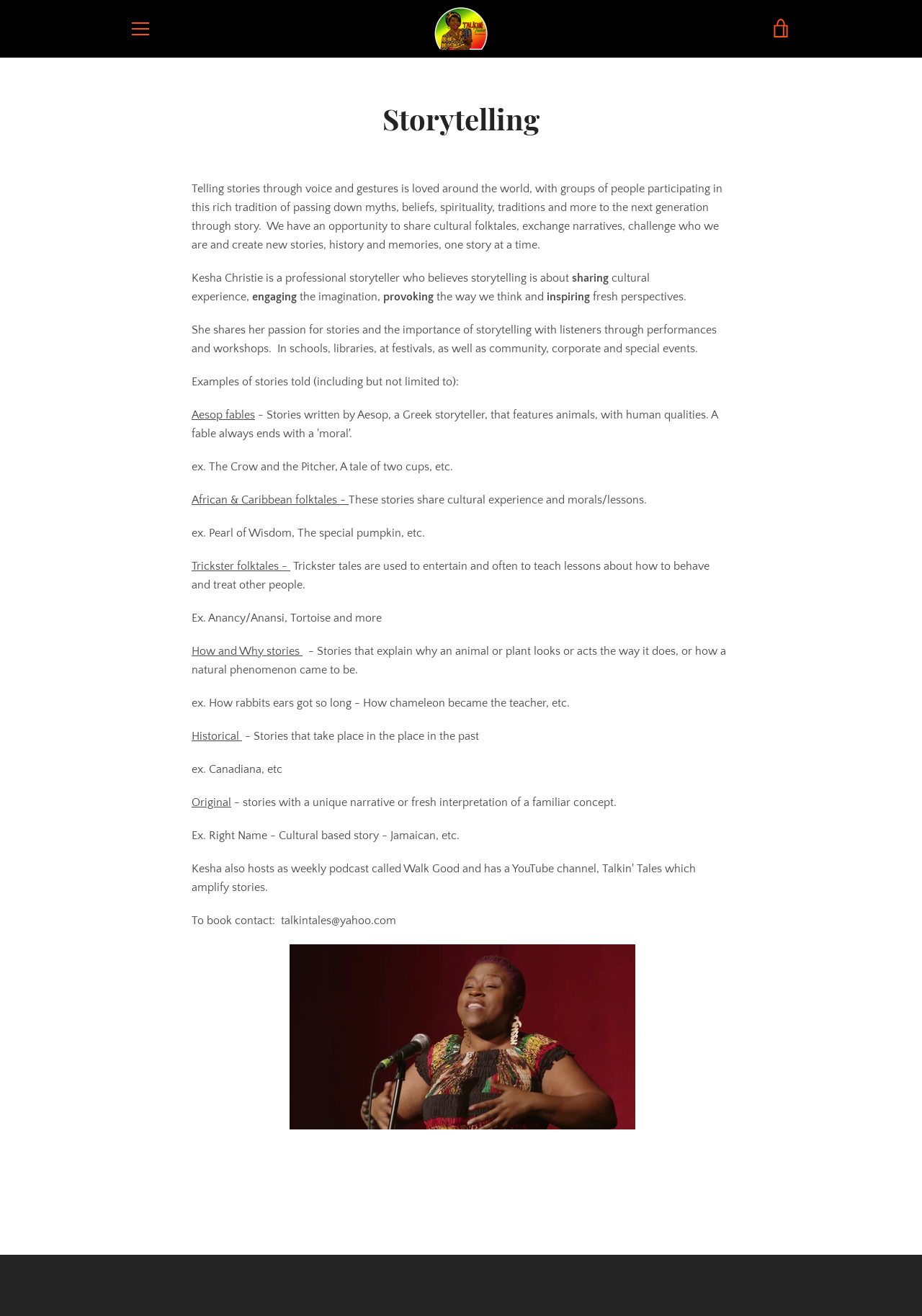Create a detailed description of the webpage's content and layout.

This webpage is about storytelling and its importance, with a focus on the professional storyteller Kesha Christie. At the top of the page, there is a menu button and a link to "Talkin'_Tales" with an accompanying image. Below this, there is a heading that reads "Storytelling" and a brief introduction to the art of storytelling.

The main content of the page is divided into sections, with the first section describing Kesha Christie's passion for storytelling and its importance. This is followed by a list of examples of stories told, including Aesop fables, African and Caribbean folktales, trickster folktales, how and why stories, historical stories, and original stories.

To the right of this section, there is a column with links to "SEARCH", "POLICIES", "CALENDAR", and a sign-up form for updates. Below this, there are social media links to Facebook, Twitter, Instagram, and YouTube.

At the bottom of the page, there is a copyright notice, a link to "Talkin'_Tales", and a "Powered by Shopify" link. There are also payment icons, including American Express, Apple Pay, Diners Club, Discover, Google Pay, Mastercard, PayPal, Shop Pay, and Visa.

Throughout the page, there are no images other than the "Talkin'_Tales" logo, the payment icons, and the social media icons. The layout is clean and easy to navigate, with clear headings and concise text.